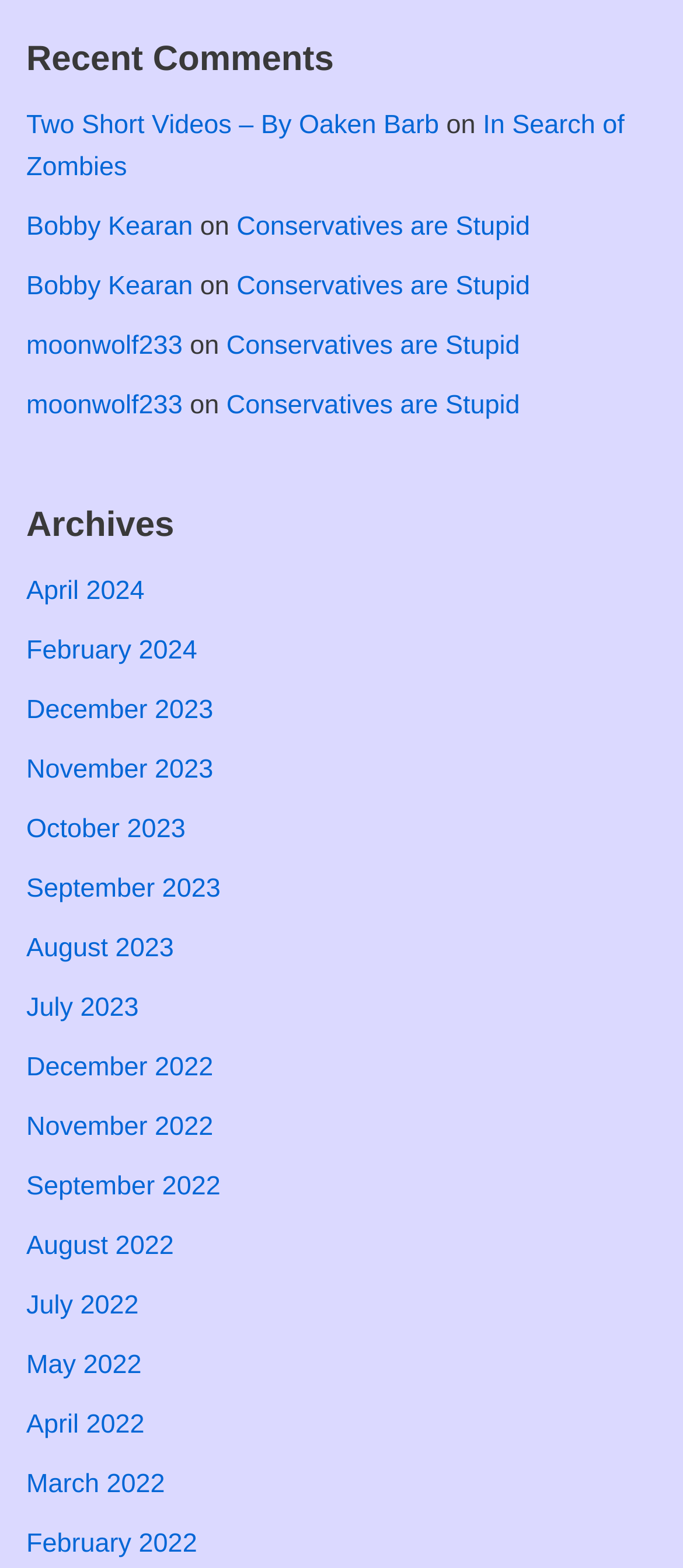What is the text next to the link 'Two Short Videos – By Oaken Barb'?
Using the image, provide a detailed and thorough answer to the question.

The text next to the link 'Two Short Videos – By Oaken Barb' is 'on' because the StaticText element with text 'on' is located immediately to the right of the link 'Two Short Videos – By Oaken Barb'.